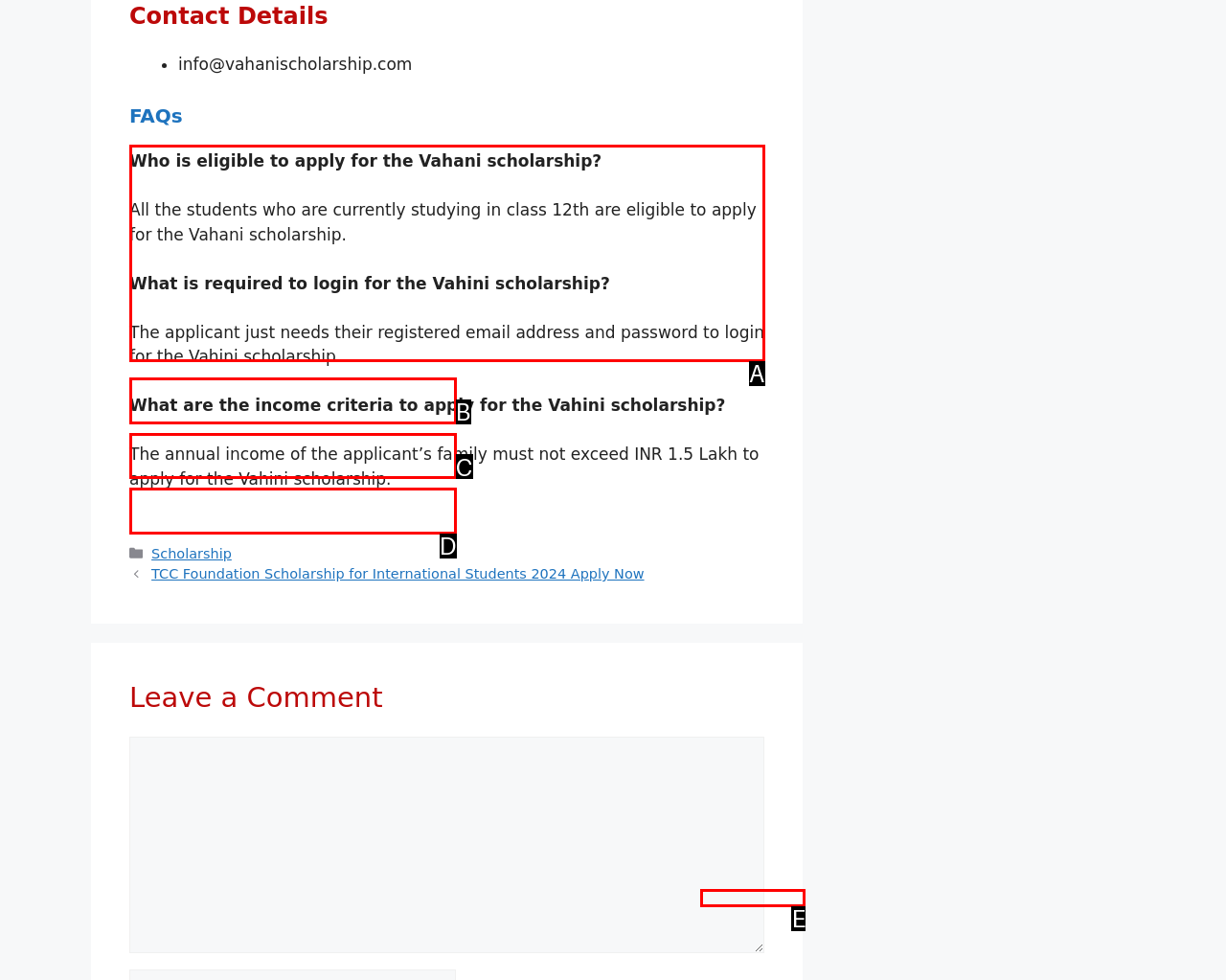Given the description: parent_node: Comment name="url" placeholder="Website", identify the matching option. Answer with the corresponding letter.

D